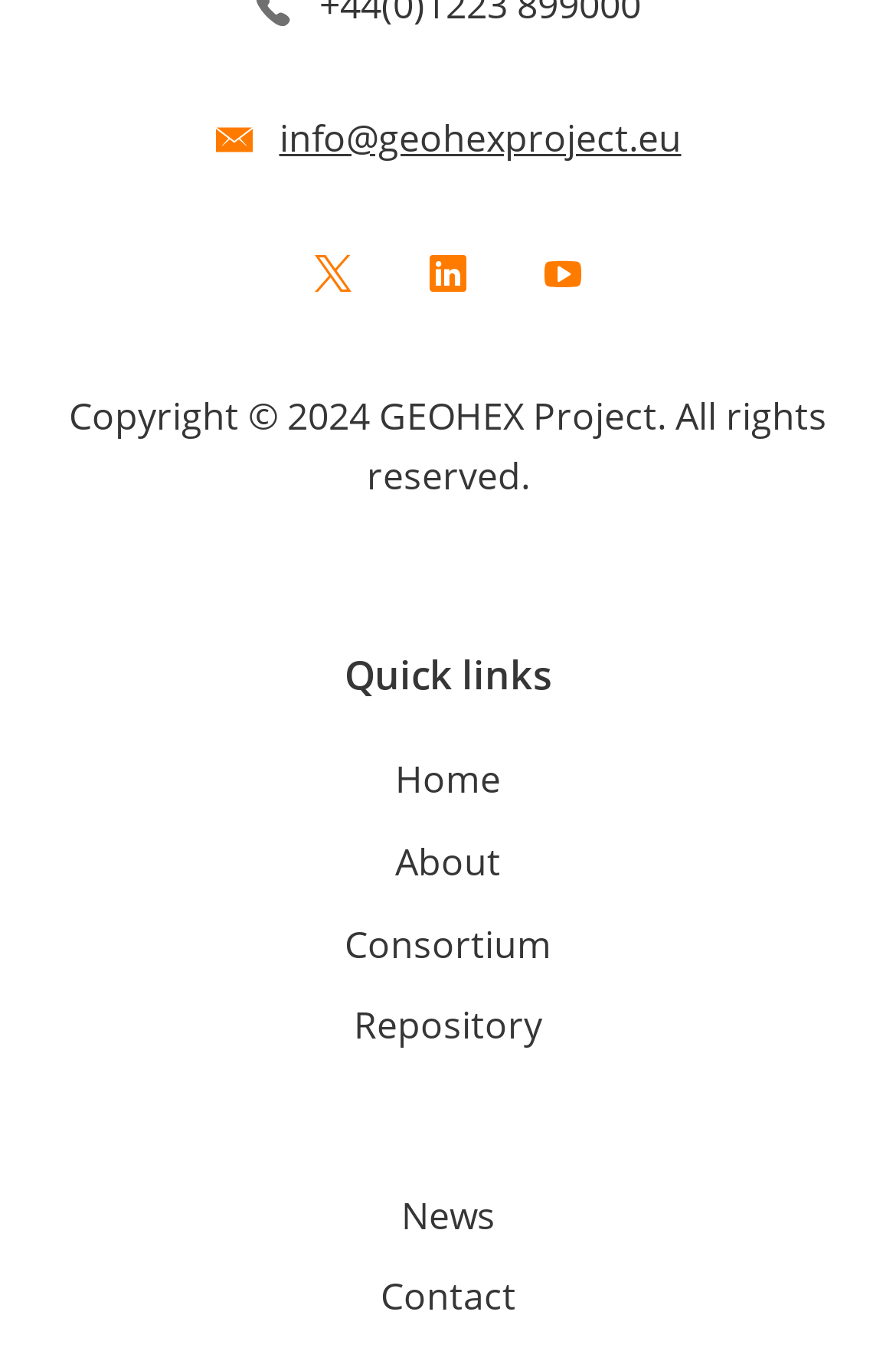Reply to the question below using a single word or brief phrase:
What is the email address to contact?

info@geohexproject.eu